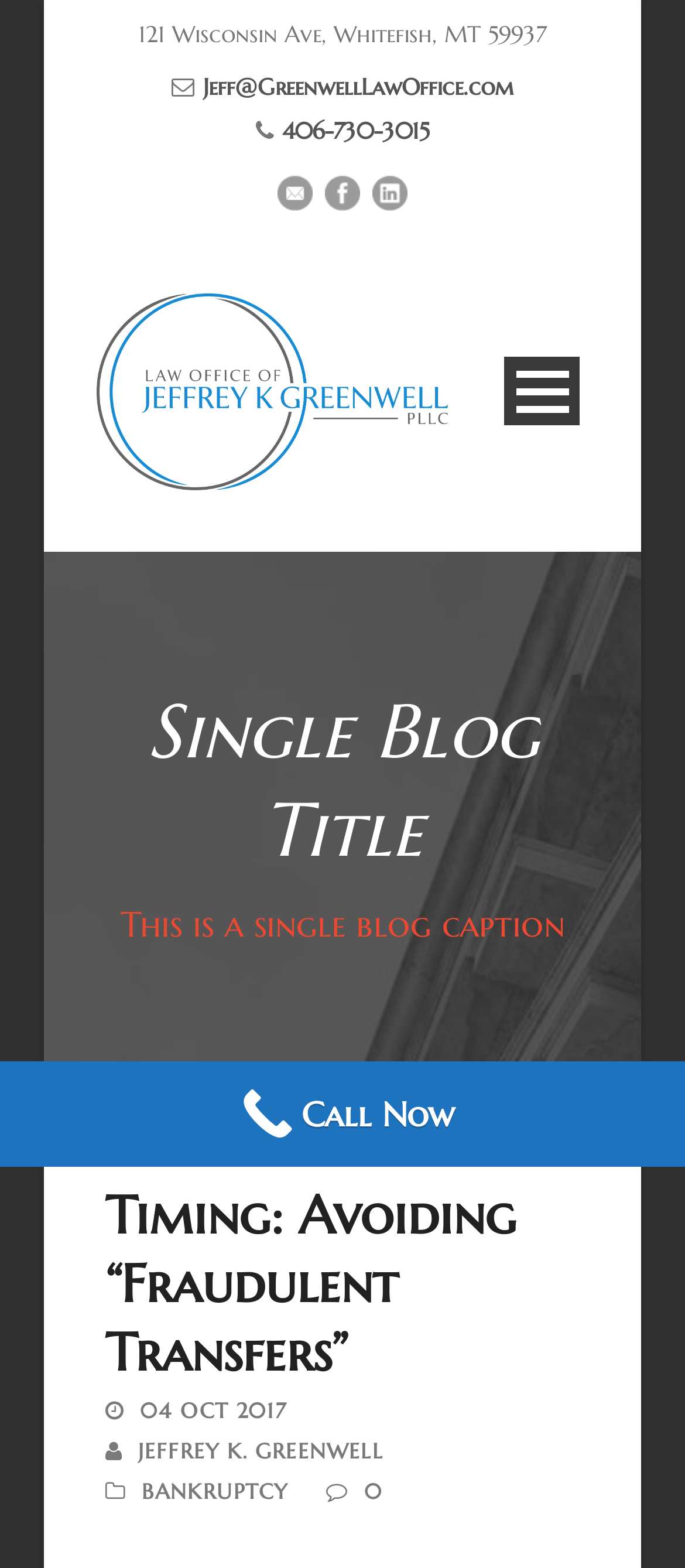Identify the bounding box coordinates of the region I need to click to complete this instruction: "Click the 'Email' icon".

[0.405, 0.112, 0.456, 0.134]